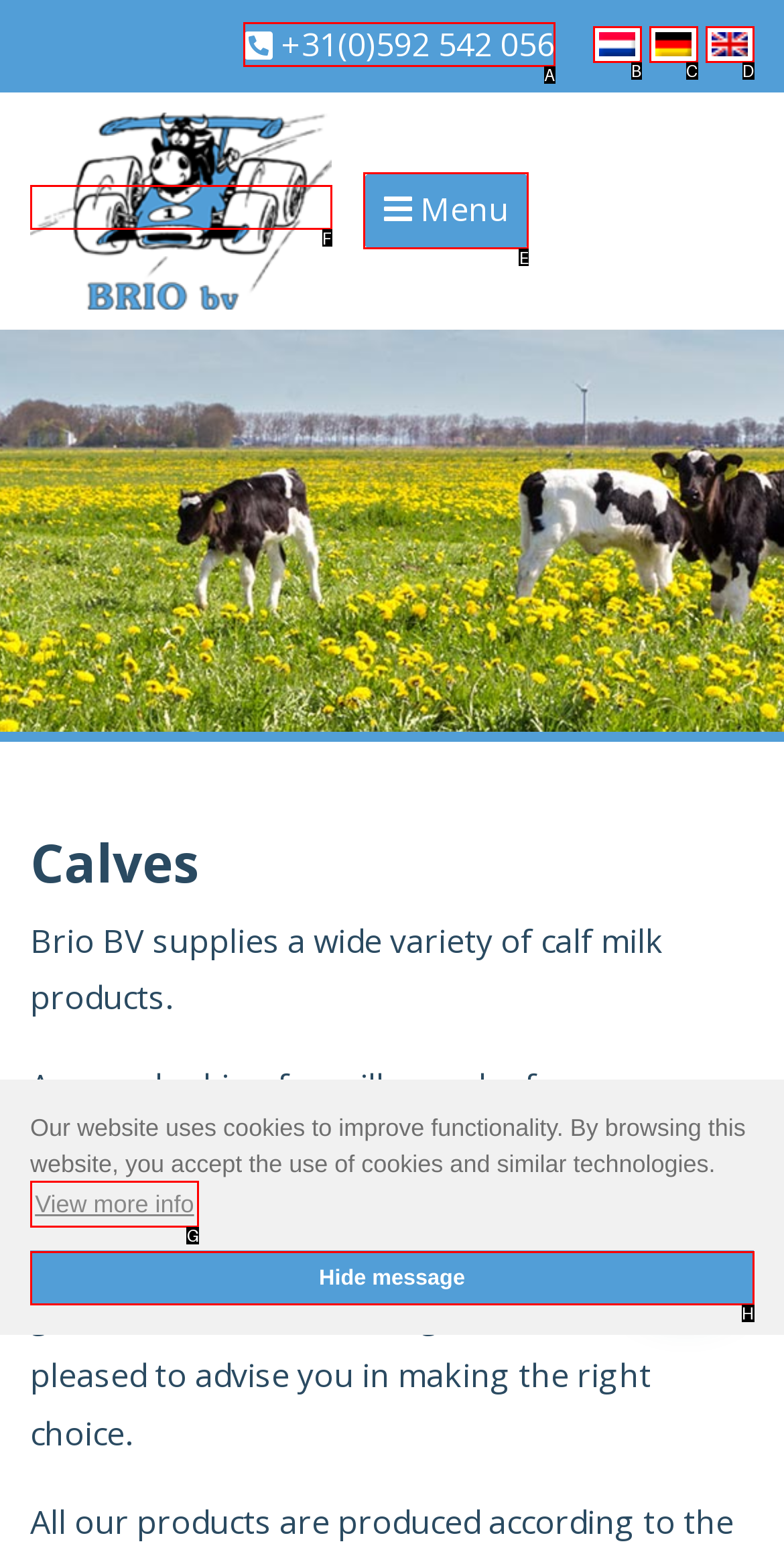What option should I click on to execute the task: open the menu? Give the letter from the available choices.

E